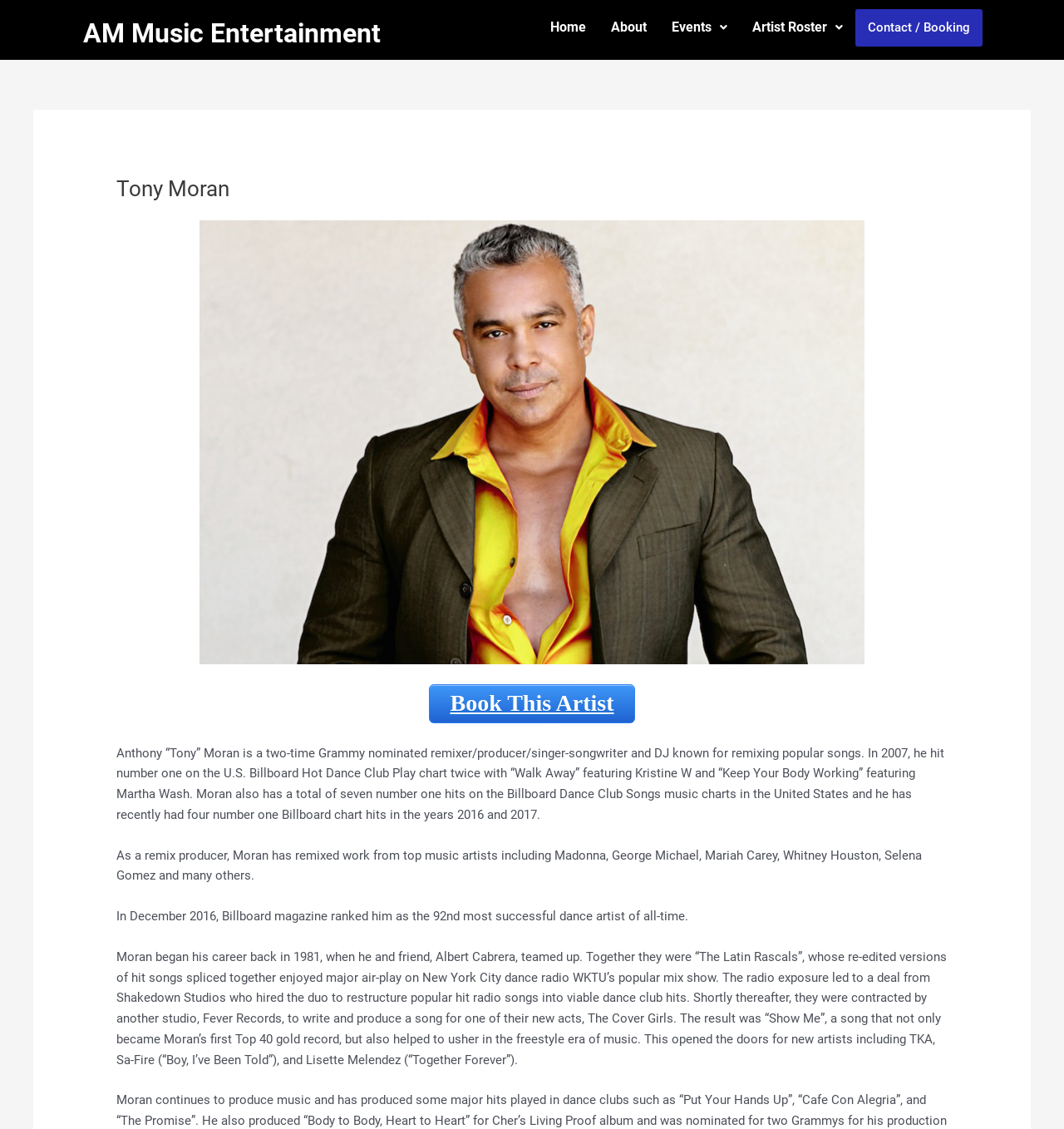Generate a detailed explanation of the webpage's features and information.

The webpage is about Tony Moran, a two-time Grammy nominated remixer/producer/singer-songwriter and DJ. At the top, there is a heading "AM Music Entertainment" with a link to the same name. Below it, there are five links: "Home", "About", "Events", "Artist Roster", and "Contact / Booking", which are evenly spaced and aligned horizontally.

Below these links, there is a header section with a heading "Tony Moran" and a link to the same name. To the right of the header, there is an image of Tony Moran. Below the header, there is a section with a link "Book This Artist" and three blocks of text that describe Tony Moran's career and achievements. The text describes his Grammy nominations, his number one hits on the Billboard charts, and his work as a remix producer for top music artists. It also mentions his ranking as the 92nd most successful dance artist of all-time by Billboard magazine.

The text blocks are stacked vertically, with the first block describing his early career and achievements, the second block mentioning his work as a remix producer, and the third block detailing his early days as a DJ and producer in the 1980s. The text is dense and informative, providing a detailed overview of Tony Moran's career and accomplishments.